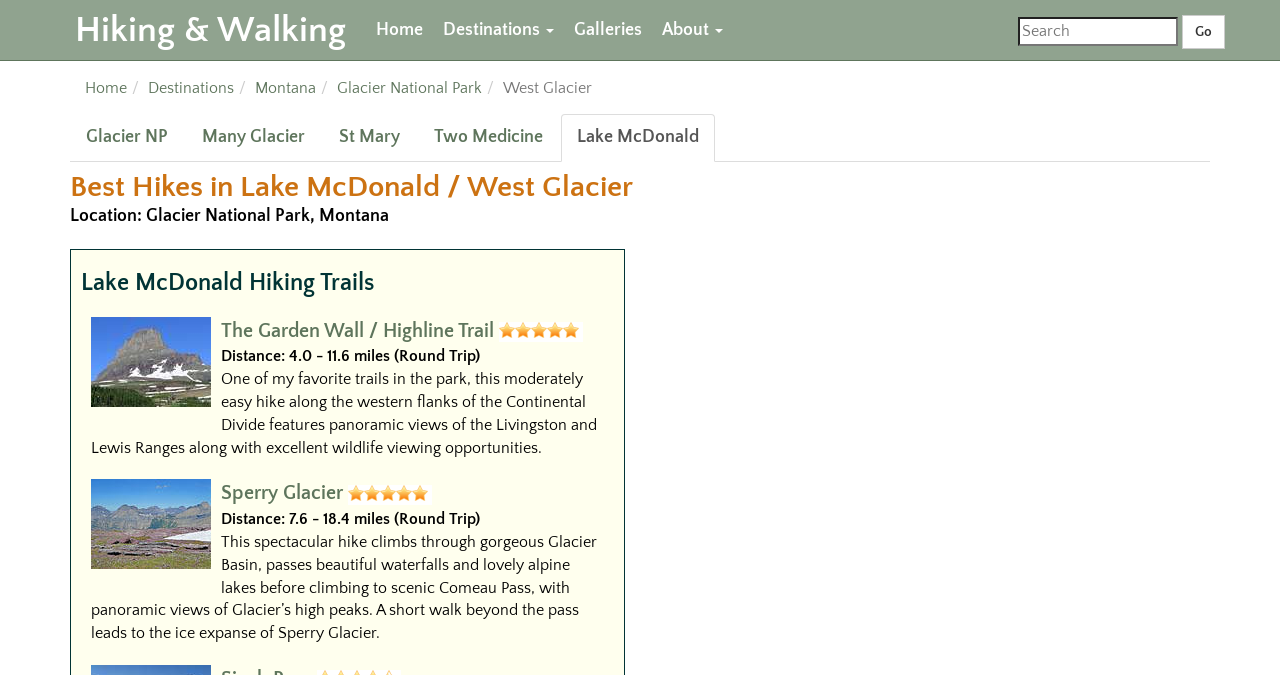Answer the question using only a single word or phrase: 
How many links are in the breadcrumb navigation?

6